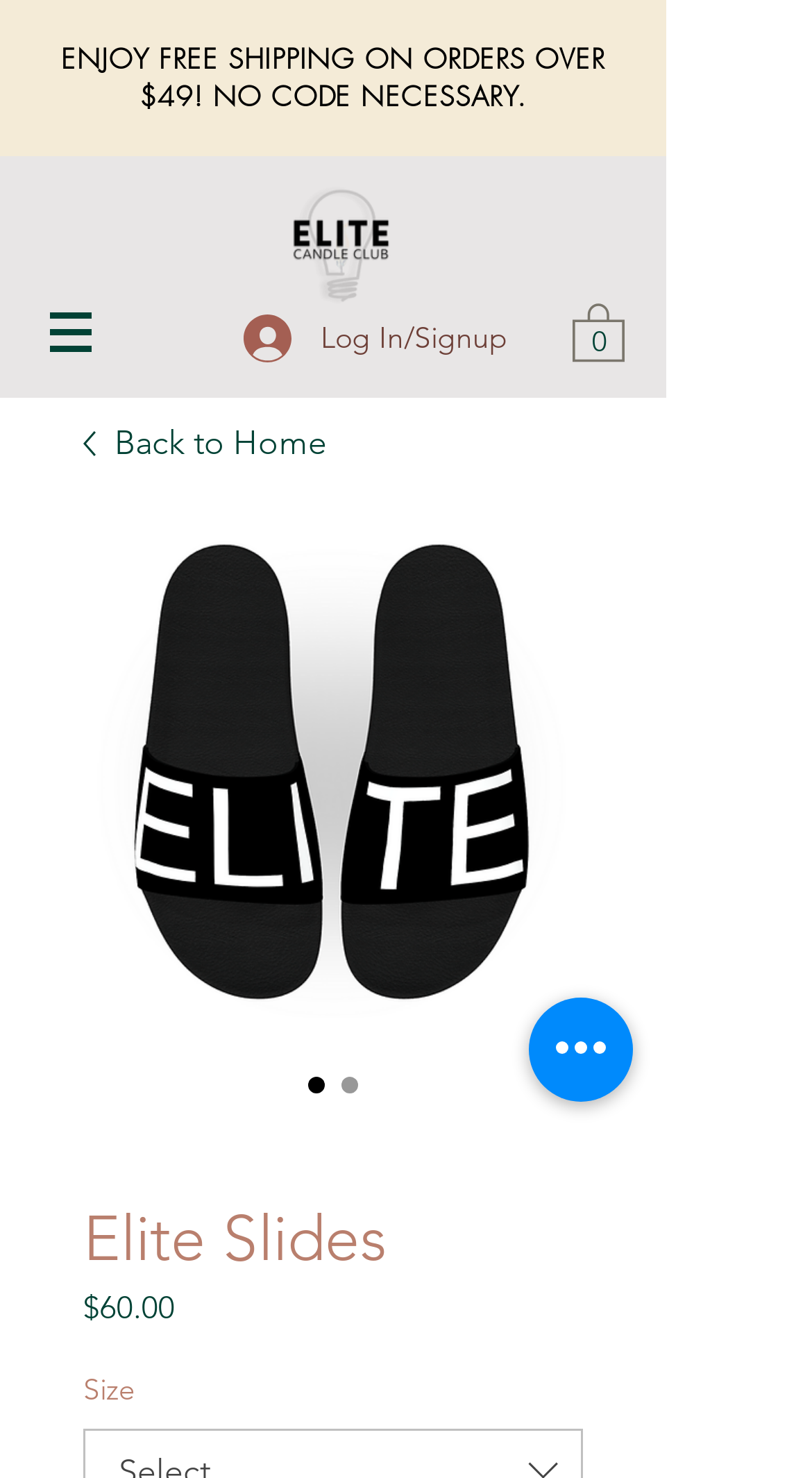Locate the UI element described by Go to Crypto Signals and provide its bounding box coordinates. Use the format (top-left x, top-left y, bottom-right x, bottom-right y) with all values as floating point numbers between 0 and 1.

None